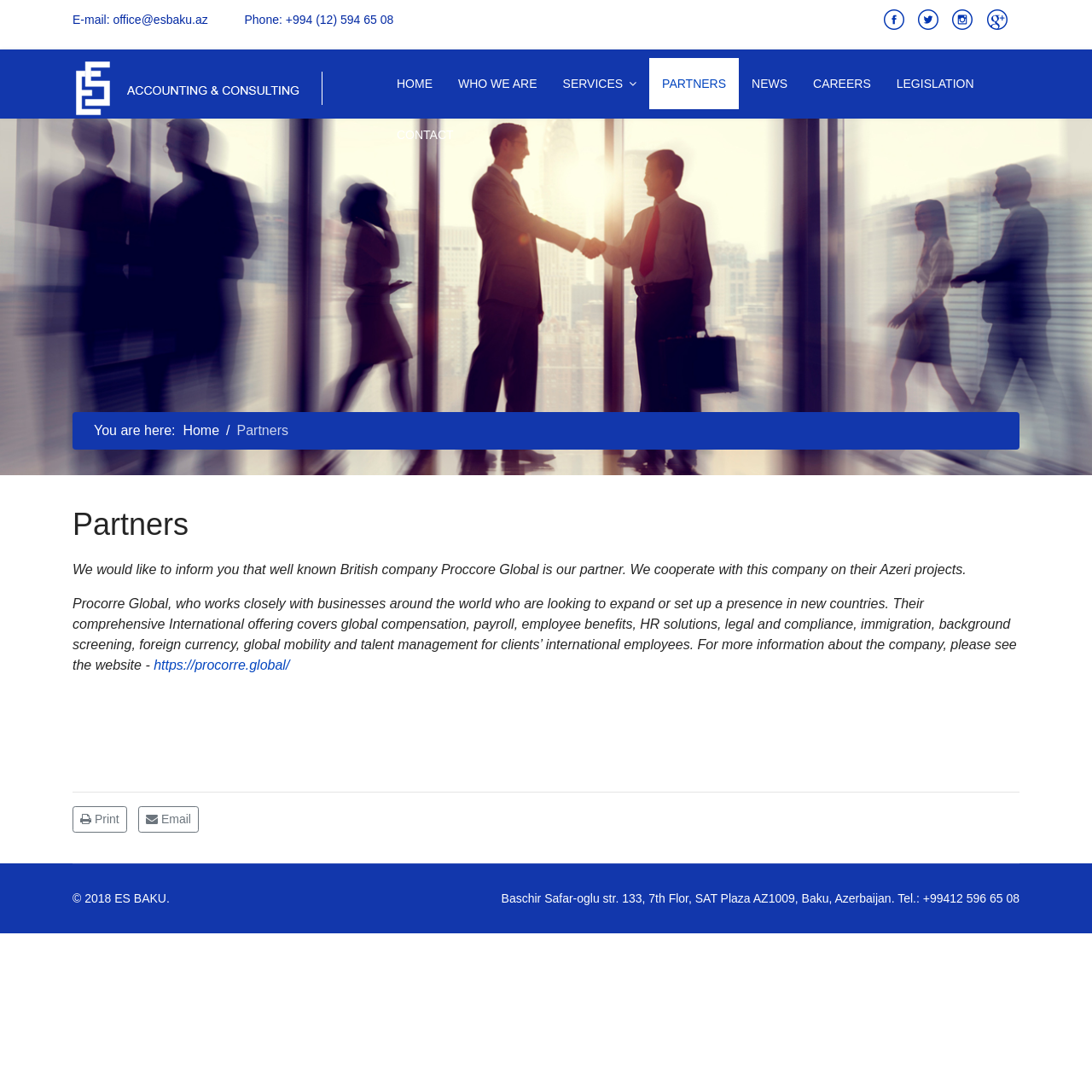Offer a detailed account of what is visible on the webpage.

The webpage is about ES Accounting and Consulting LLC, a leading local company in Azerbaijan that provides consulting, accounting, tax, and financial services. 

At the top left corner, there is a logo of the company, which is an image linked to the company's website. Next to the logo, there is a text displaying the company's contact information, including email and phone number. 

Below the logo and contact information, there is a navigation menu with links to different sections of the website, including HOME, WHO WE ARE, SERVICES, PARTNERS, NEWS, CAREERS, LEGISLATION, and CONTACT. 

The main content of the webpage is about the company's partners. There is a heading "Partners" at the top, followed by a paragraph of text that introduces the company's partner, Proccore Global, a British company that works with businesses around the world. 

Below the introductory text, there is a longer paragraph that provides more information about Proccore Global, including its comprehensive international offering and services. There is also a link to Proccore Global's website. 

Further down the page, there is a horizontal separator, followed by links to print and email the page. 

At the bottom of the page, there is a footer section that displays the company's copyright information, address, and phone number.